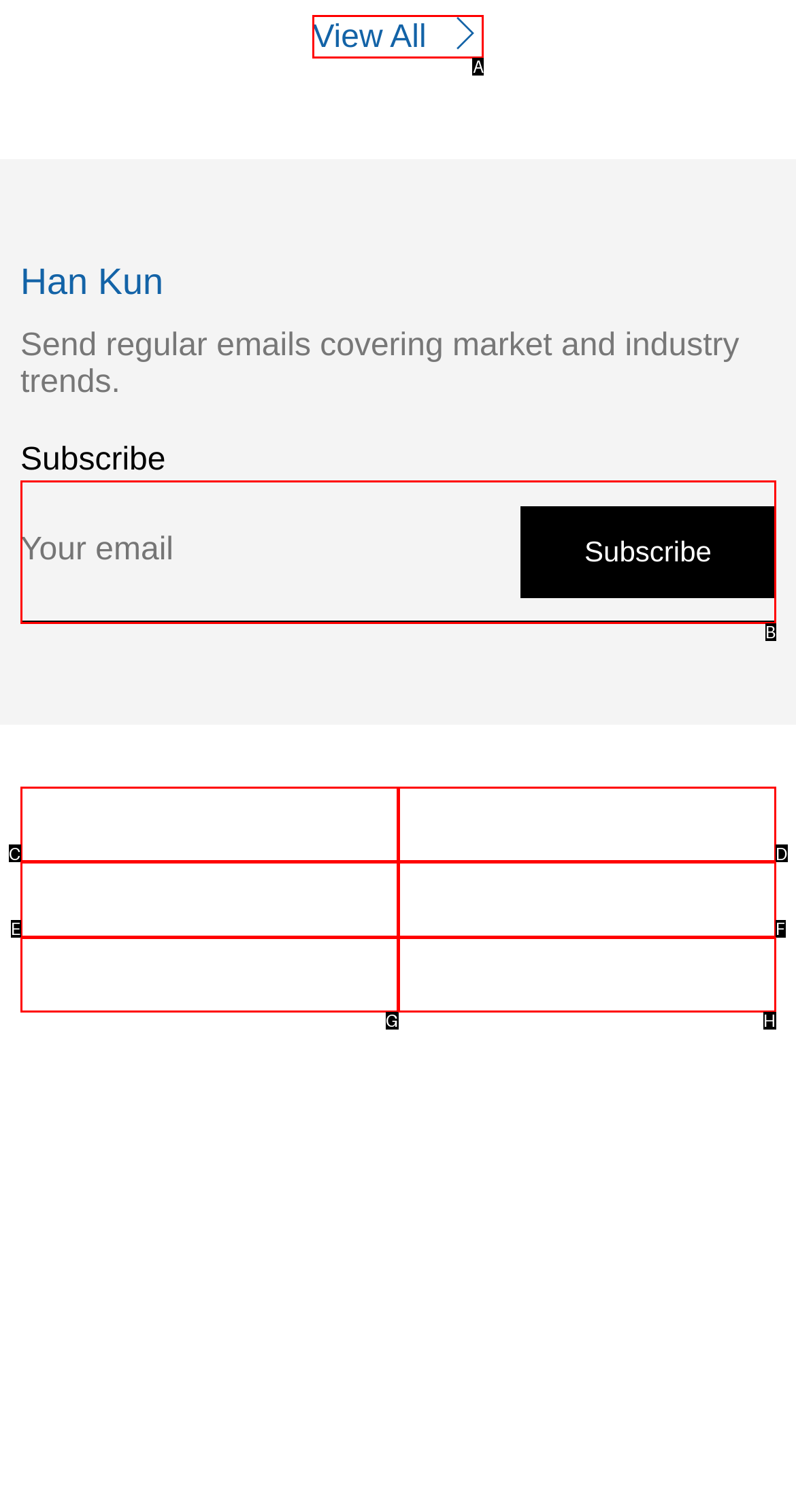Which option is described as follows: View All
Answer with the letter of the matching option directly.

A